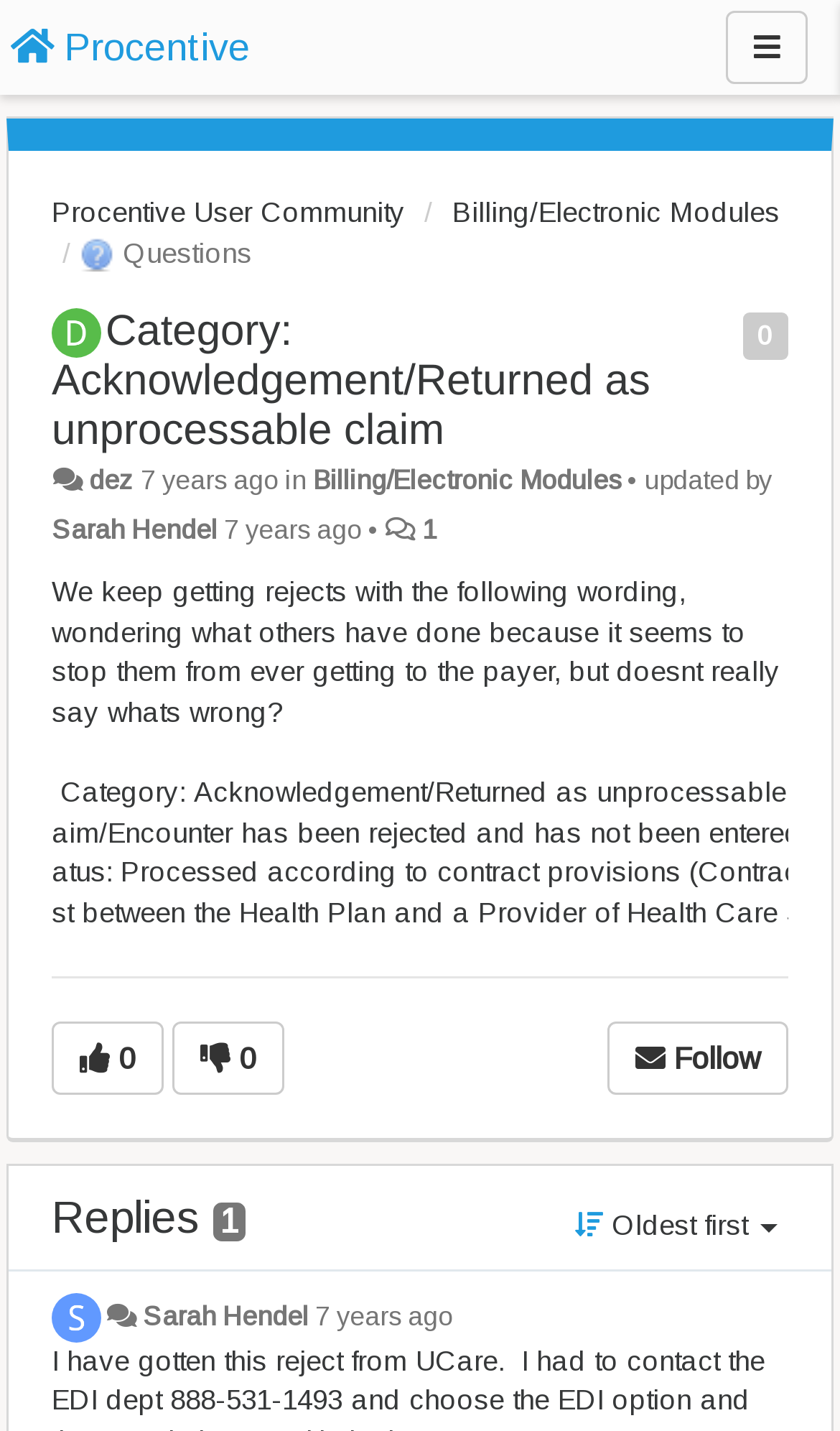Locate the bounding box of the user interface element based on this description: "alt="Resource Engineering Group (REG)"".

None